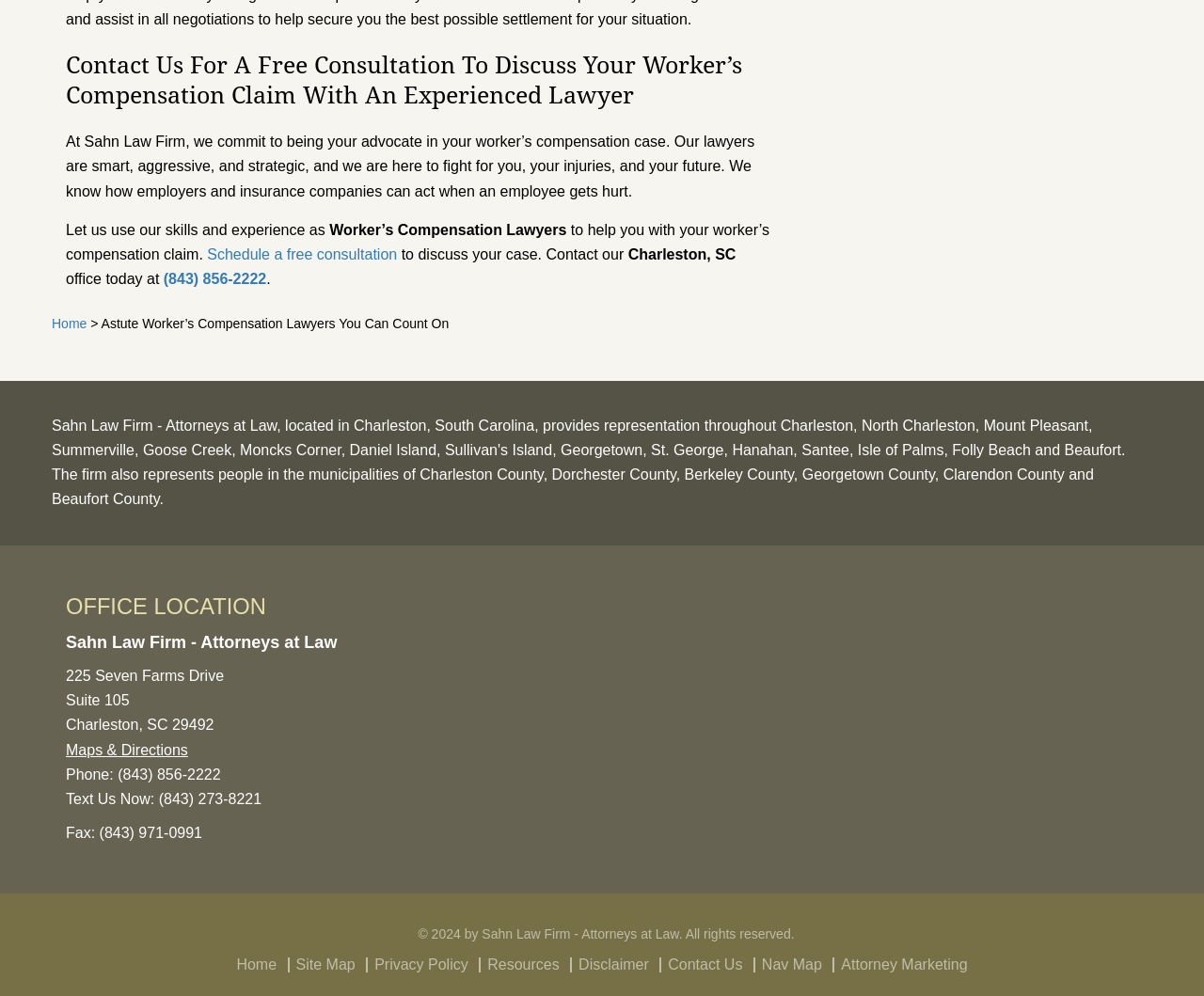What is the name of the law firm?
Please provide a comprehensive answer based on the details in the screenshot.

I found the name of the law firm by looking at the heading element that says 'Contact Us For A Free Consultation To Discuss Your Worker’s Compensation Claim With An Experienced Lawyer' and the static text element that says 'Sahn Law Firm - Attorneys at Law'. This suggests that the law firm's name is Sahn Law Firm.